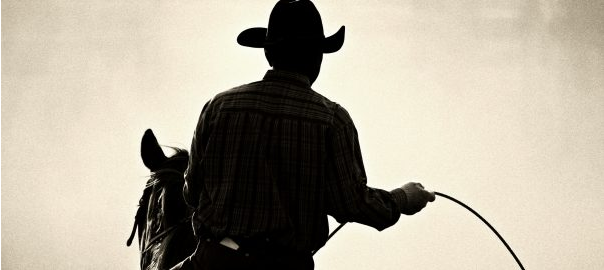Refer to the image and provide an in-depth answer to the question: 
What is the cowboy holding in his hand?

The cowboy is holding a lasso in his hand, indicating that he is ready for action, which is a part of the adventurous lifestyle associated with horseback riding.